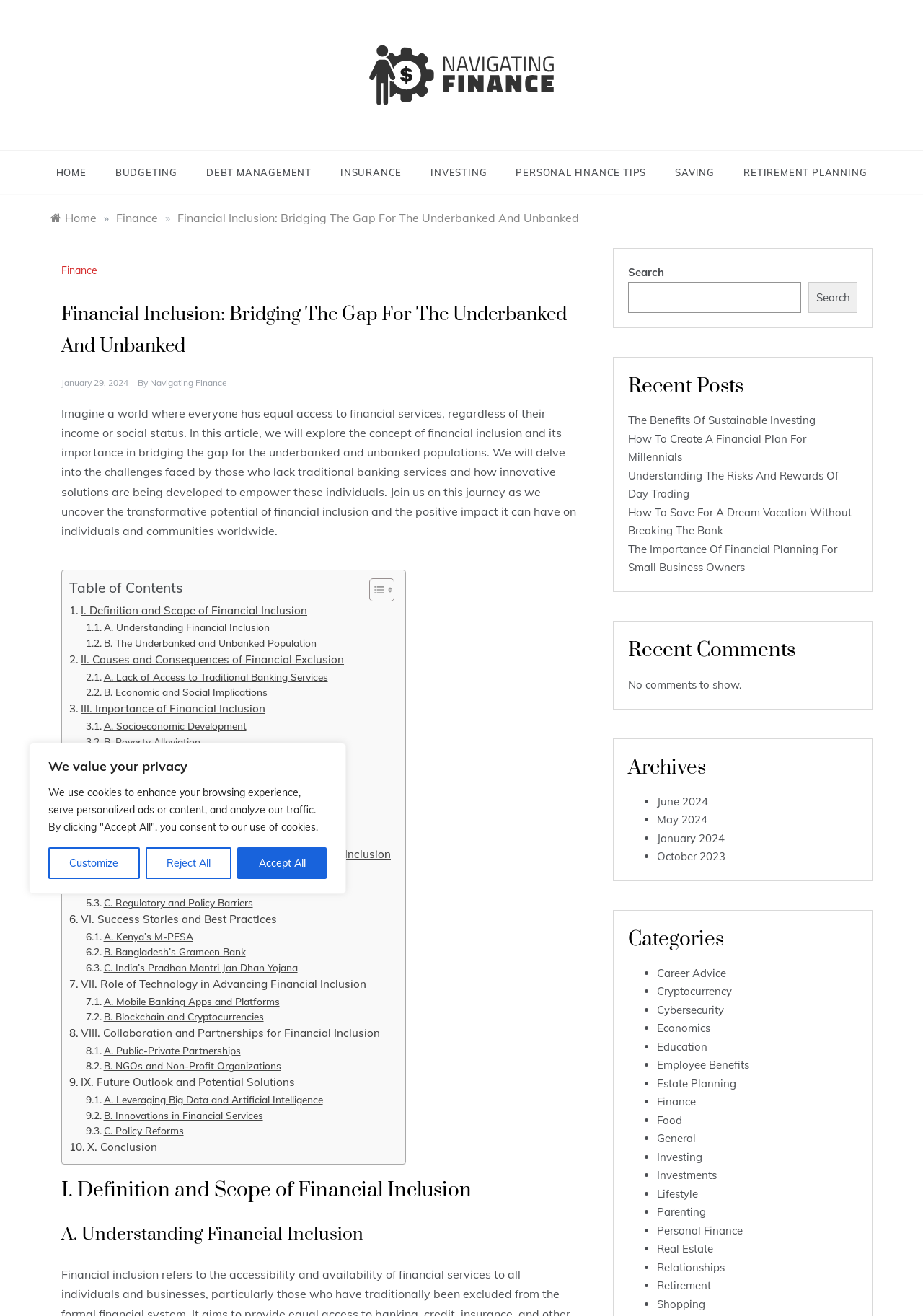Please identify the bounding box coordinates of the clickable area that will allow you to execute the instruction: "Read the article 'The Benefits Of Sustainable Investing'".

[0.68, 0.314, 0.884, 0.324]